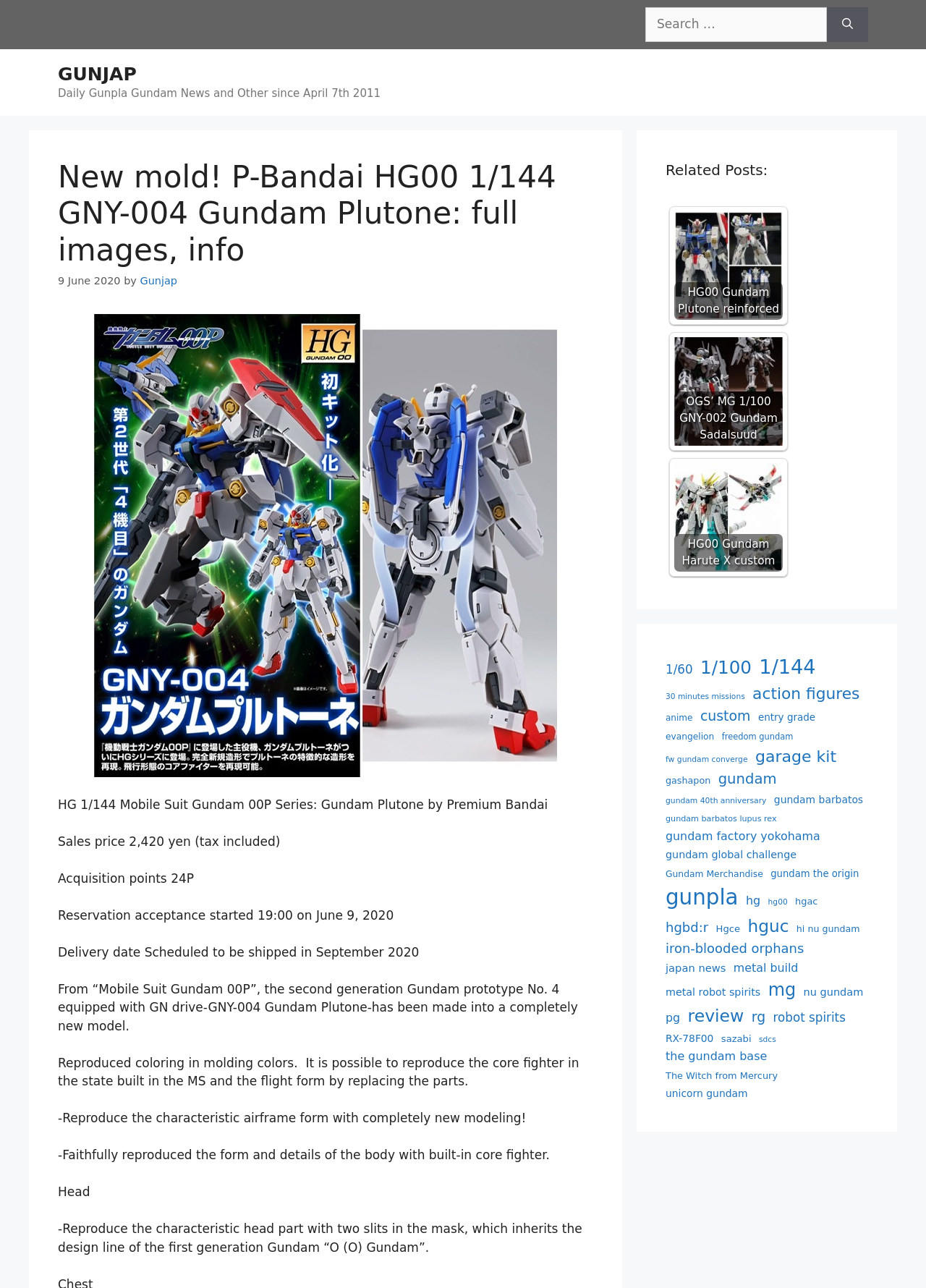Give a full account of the webpage's elements and their arrangement.

This webpage is about a new mold of the P-Bandai HG00 1/144 GNY-004 Gundam Plutone, featuring full images and information. At the top, there is a search bar with a "Search" button next to it. Below that, there is a banner with a link to the site "GUNJAP" and a brief description of the site.

The main content of the page is divided into sections. The first section has a heading with the title of the new mold, followed by a timestamp and the author's name. Below that, there is a brief description of the product, including its sales price, acquisition points, and delivery date.

The next section provides more detailed information about the product, including its features and specifications. There are several paragraphs of text describing the product's design, coloring, and capabilities.

Following that, there is a section with related posts, featuring links to other articles about similar products, including images of the products.

At the bottom of the page, there are several links to categories of products, including different scales, types, and series of Gundam models. There are over 100 links in total, organized into several columns.